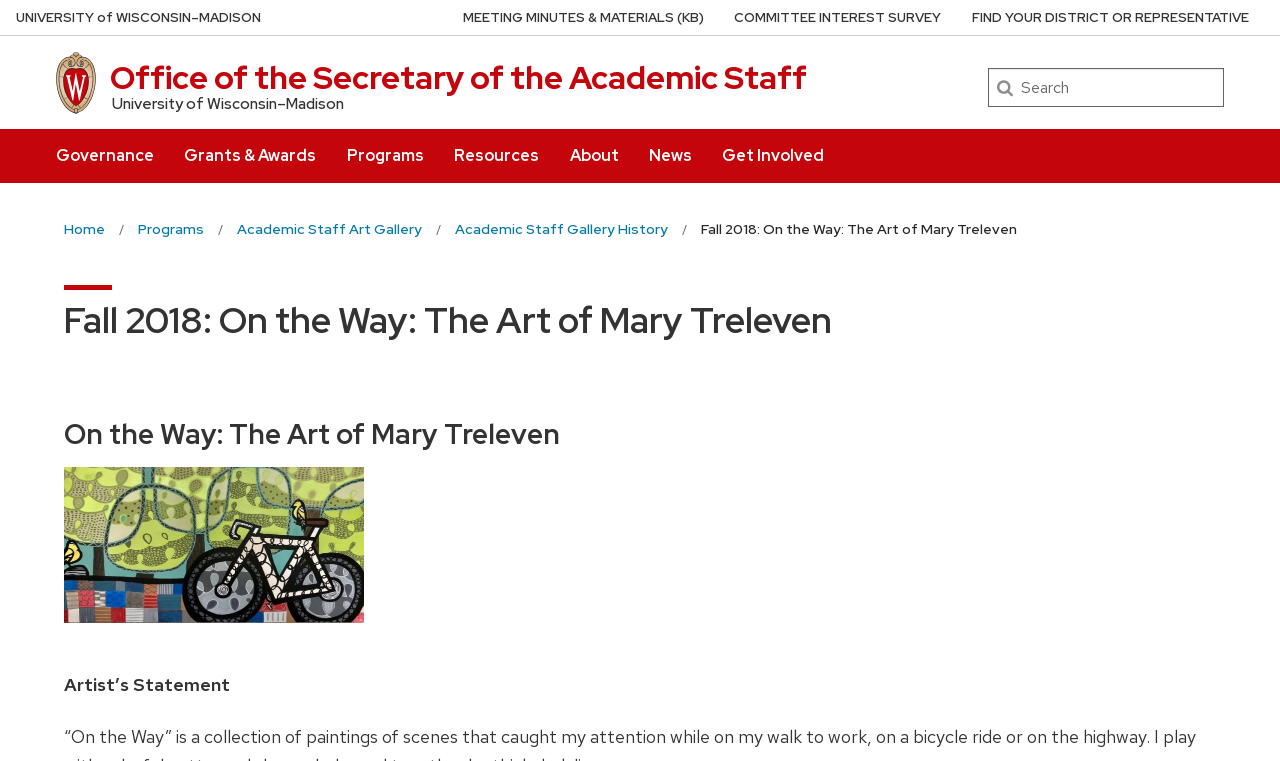Find the bounding box coordinates for the area that must be clicked to perform this action: "Read Artist’s Statement".

[0.05, 0.884, 0.18, 0.914]